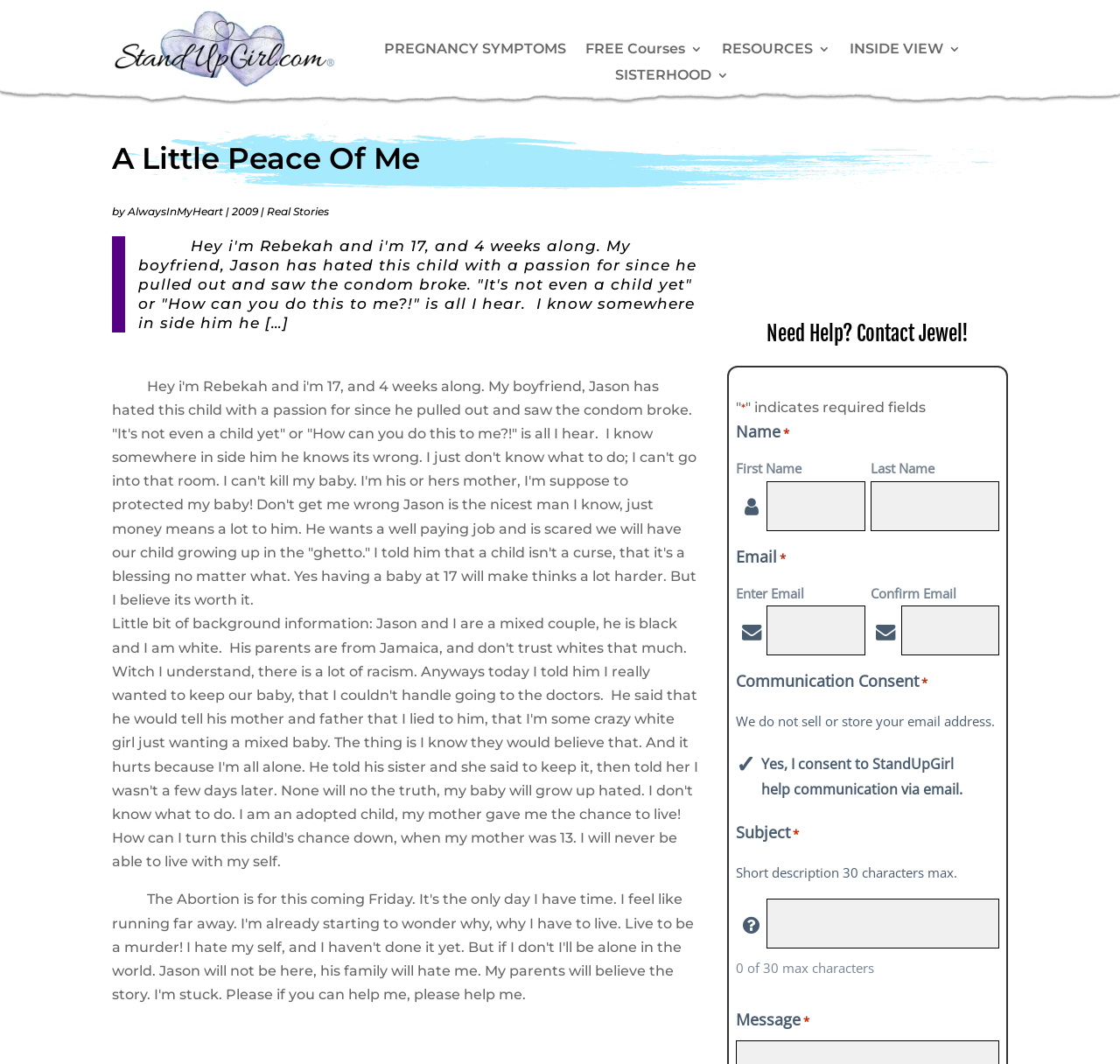Could you please study the image and provide a detailed answer to the question:
What is the sentiment of the author towards having a baby?

I inferred the sentiment of the author by reading the text content of the webpage, which mentions that having a baby is a blessing and that the author believes it's worth it, despite the challenges. This suggests that the author has a positive sentiment towards having a baby.